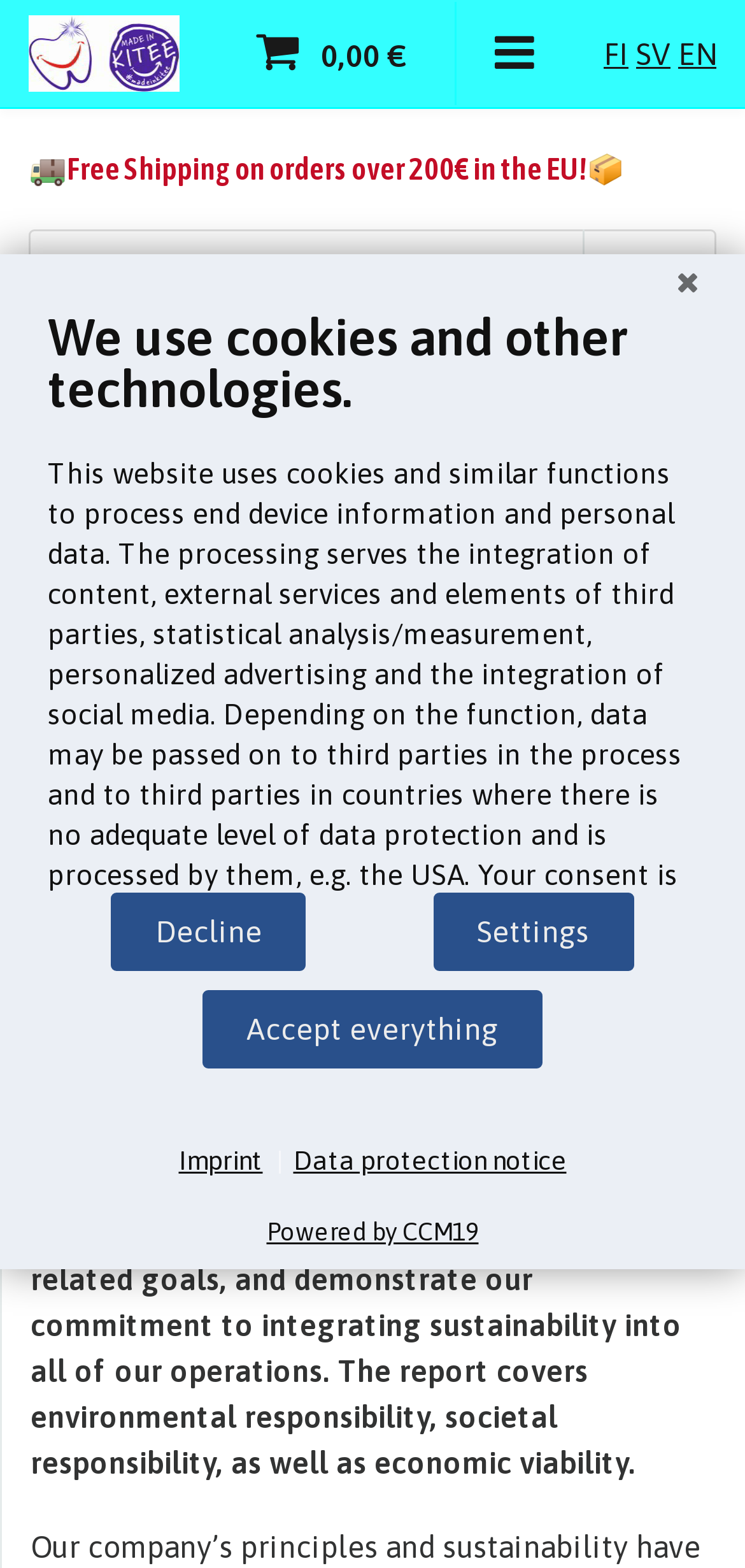Locate the primary heading on the webpage and return its text.

17.8.2023 NARSKUTTELU OY’S SUSTAINABILITY REPORT